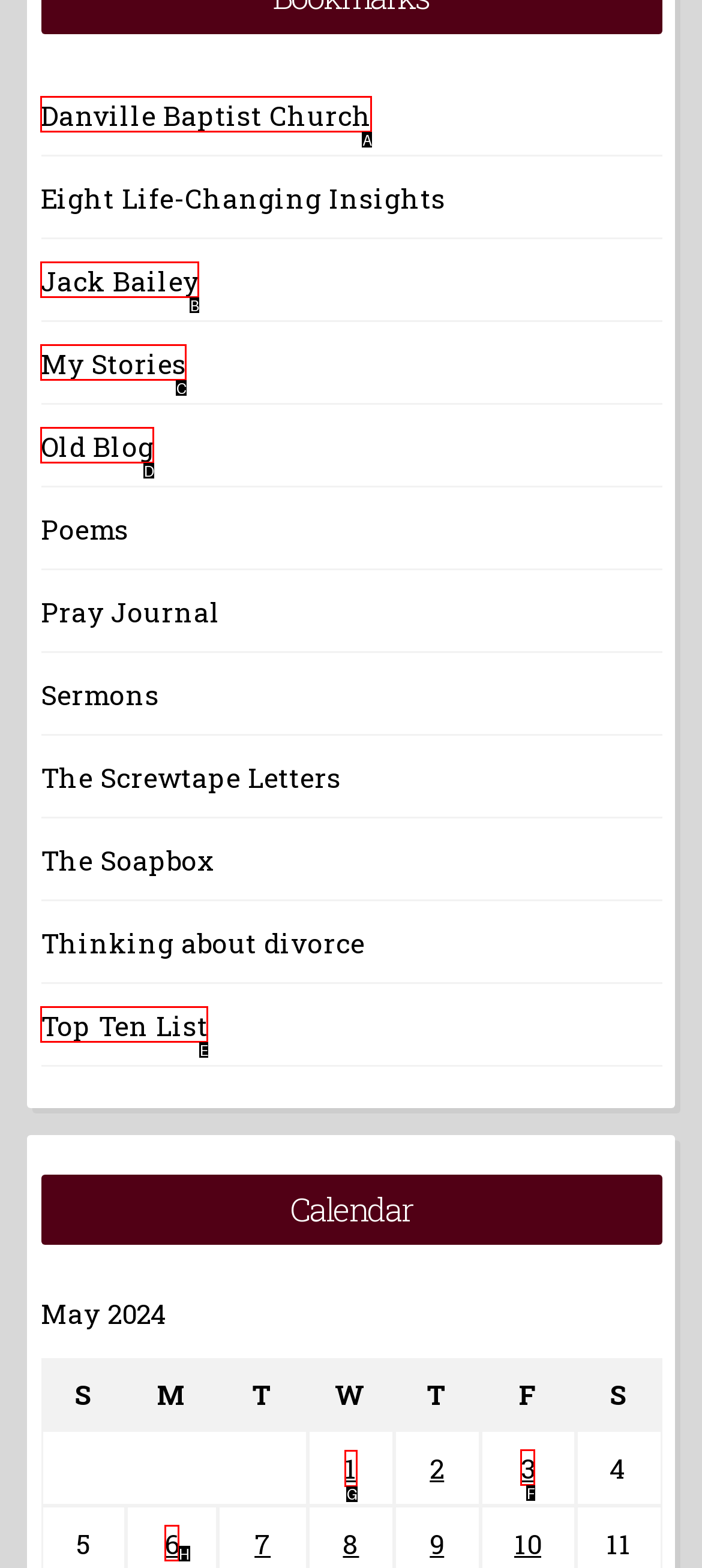Indicate the HTML element to be clicked to accomplish this task: Check the posts published on May 1, 2024 Respond using the letter of the correct option.

G